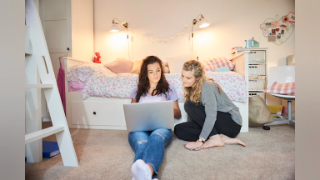What is on the bed?
Refer to the image and provide a thorough answer to the question.

The large bed in the room is adorned with pastel-colored bedding, which adds a touch of warmth and coziness to the overall atmosphere of the room.